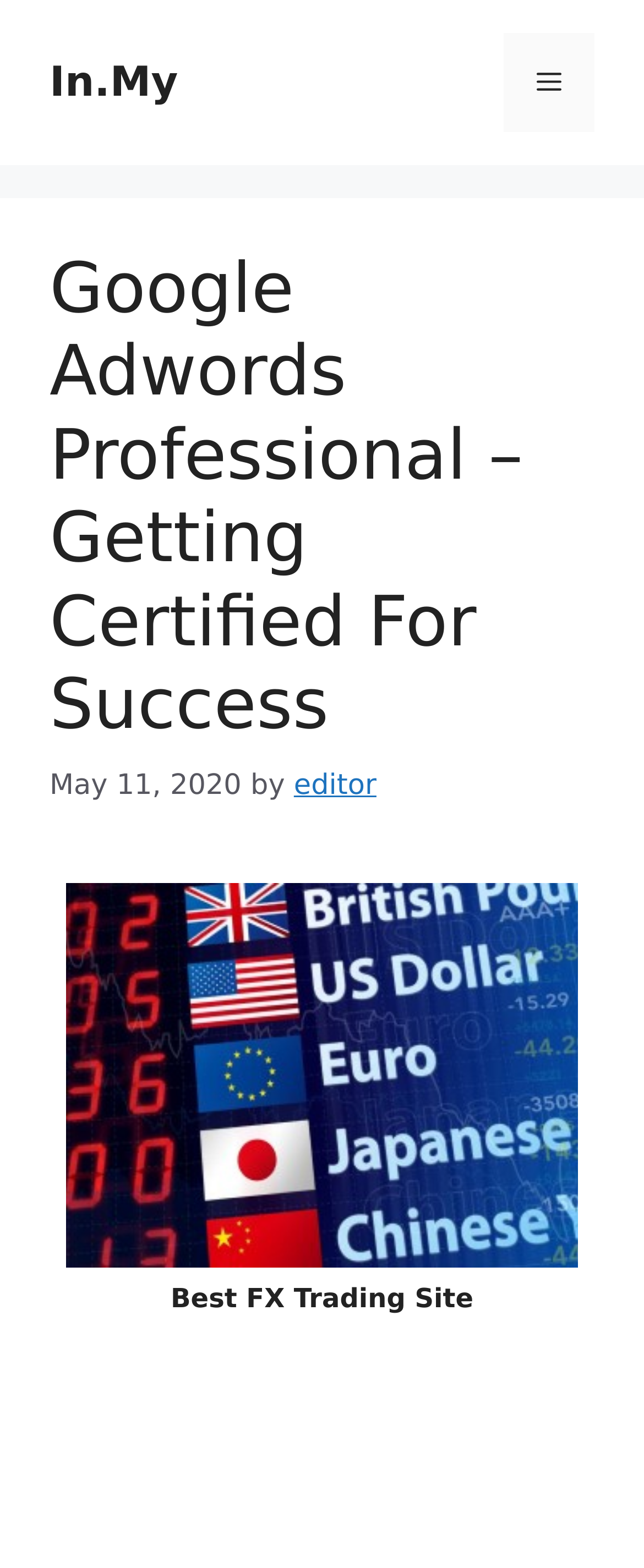Offer a comprehensive description of the webpage’s content and structure.

The webpage is about getting certified as a Google Adwords Professional, with a focus on success. At the top of the page, there is a banner that spans the entire width, containing a link to "In.My" on the left side and a mobile toggle button on the right side. The mobile toggle button is labeled "Menu" and is not currently expanded.

Below the banner, there is a header section that takes up most of the page's width. It contains a heading that matches the title of the page, "Google Adwords Professional – Getting Certified For Success". Underneath the heading, there is a timestamp indicating that the content was published on May 11, 2020, followed by the text "by" and a link to the editor.

On the lower half of the page, there is a prominent link that spans most of the page's width, although its text is not specified. Below this link, there is a static text element that reads "Best FX Trading Site".